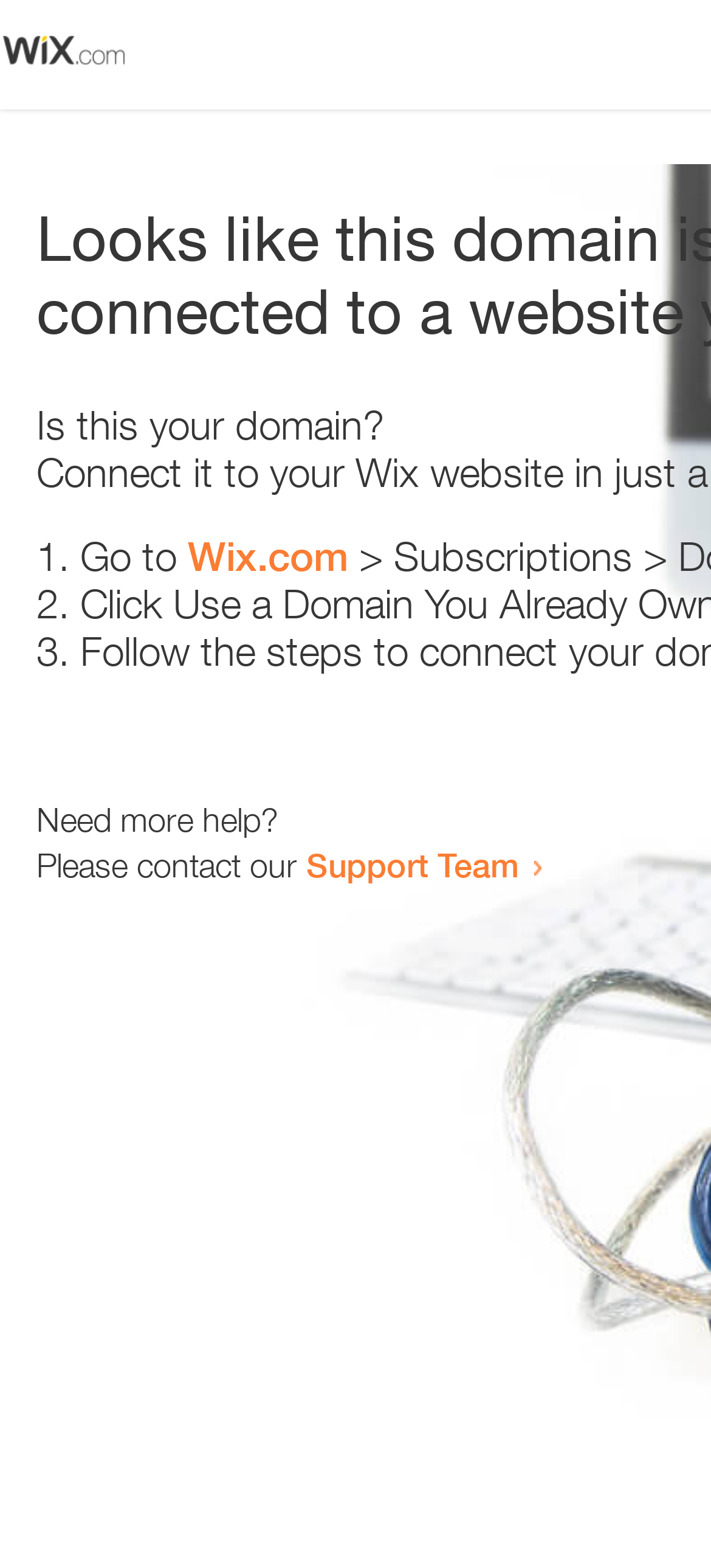Generate a thorough caption that explains the contents of the webpage.

The webpage appears to be an error page, with a small image at the top left corner. Below the image, there is a heading that reads "Is this your domain?" centered on the page. 

Underneath the heading, there is a numbered list with three items. The list items are aligned to the left, with the numbers "1.", "2.", and "3." preceding each item. The first item in the list contains the text "Go to" followed by a link to "Wix.com". 

Further down the page, there is a section that asks "Need more help?" followed by a sentence that says "Please contact our". This sentence is completed by a link to the "Support Team".